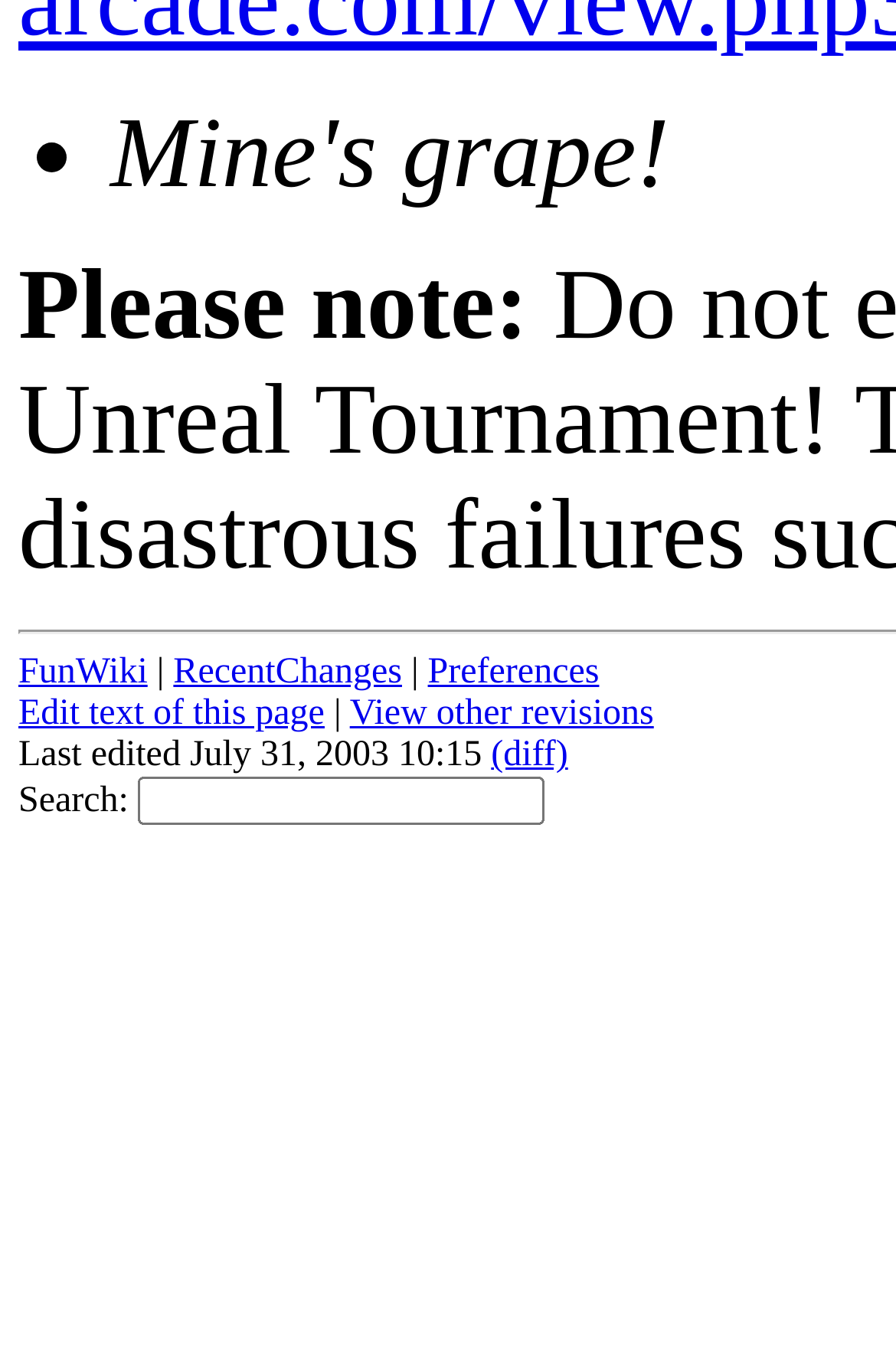When was the webpage last edited?
Please respond to the question with a detailed and informative answer.

The webpage was last edited on July 31, 2003 at 10:15, as indicated by the StaticText element with the OCR text 'Last edited July 31, 2003 10:15'.